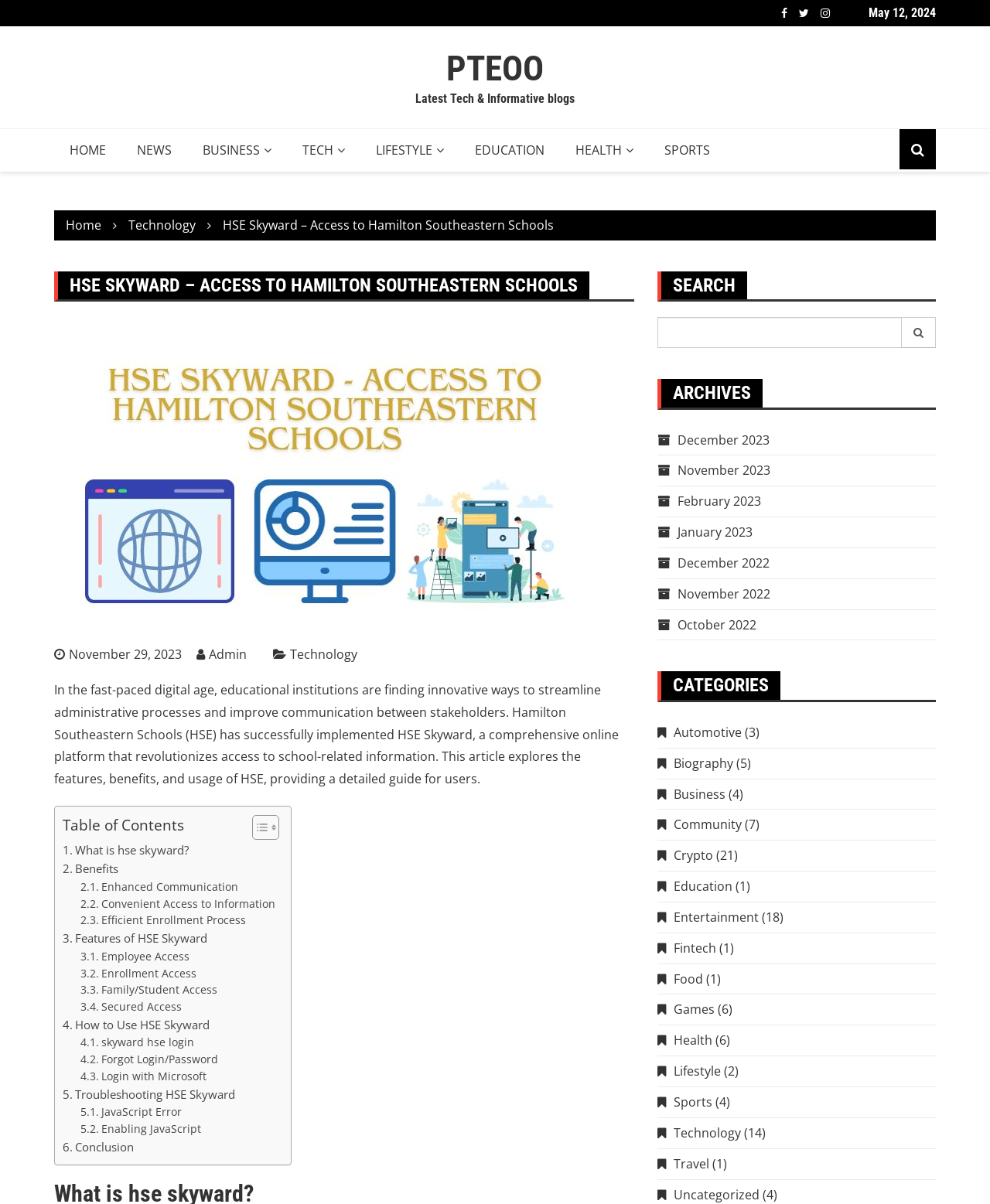Describe all visible elements and their arrangement on the webpage.

The webpage is about HSE Skyward, a comprehensive online platform that revolutionizes access to school-related information. At the top, there is a heading displaying the date "May 12, 2024". Below it, there are three social media links for Facebook, Twitter, and Instagram. 

On the left side, there is a vertical menu with links to different sections, including "HOME", "NEWS", "BUSINESS", "TECH", "LIFESTYLE", "EDUCATION", and "SPORTS". Below the menu, there is a heading "Latest Tech & Informative blogs" followed by a link to "PTEOO" and another link to "HOME".

The main content of the webpage is divided into sections. The first section has a heading "HSE SKYWARD – ACCESS TO HAMILTON SOUTHEASTERN SCHOOLS" and an image related to HSE Skyward. Below the image, there is a paragraph of text describing the benefits of HSE Skyward, followed by a link to "HSE Skyward". 

The next section has a table of contents with links to different topics, including "What is hse skyward?", "Benefits", "Features of HSE Skyward", "How to Use HSE Skyward", and "Troubleshooting HSE Skyward". Each topic has sub-links with more specific information.

On the right side, there are three sections: "SEARCH", "ARCHIVES", and "CATEGORIES". The "SEARCH" section has a search bar and a button to submit the search query. The "ARCHIVES" section has links to different months and years, such as "December 2023" and "November 2022". The "CATEGORIES" section has links to different categories, including "Automotive", "Biography", "Business", and "Education", each with a number of related articles in parentheses.